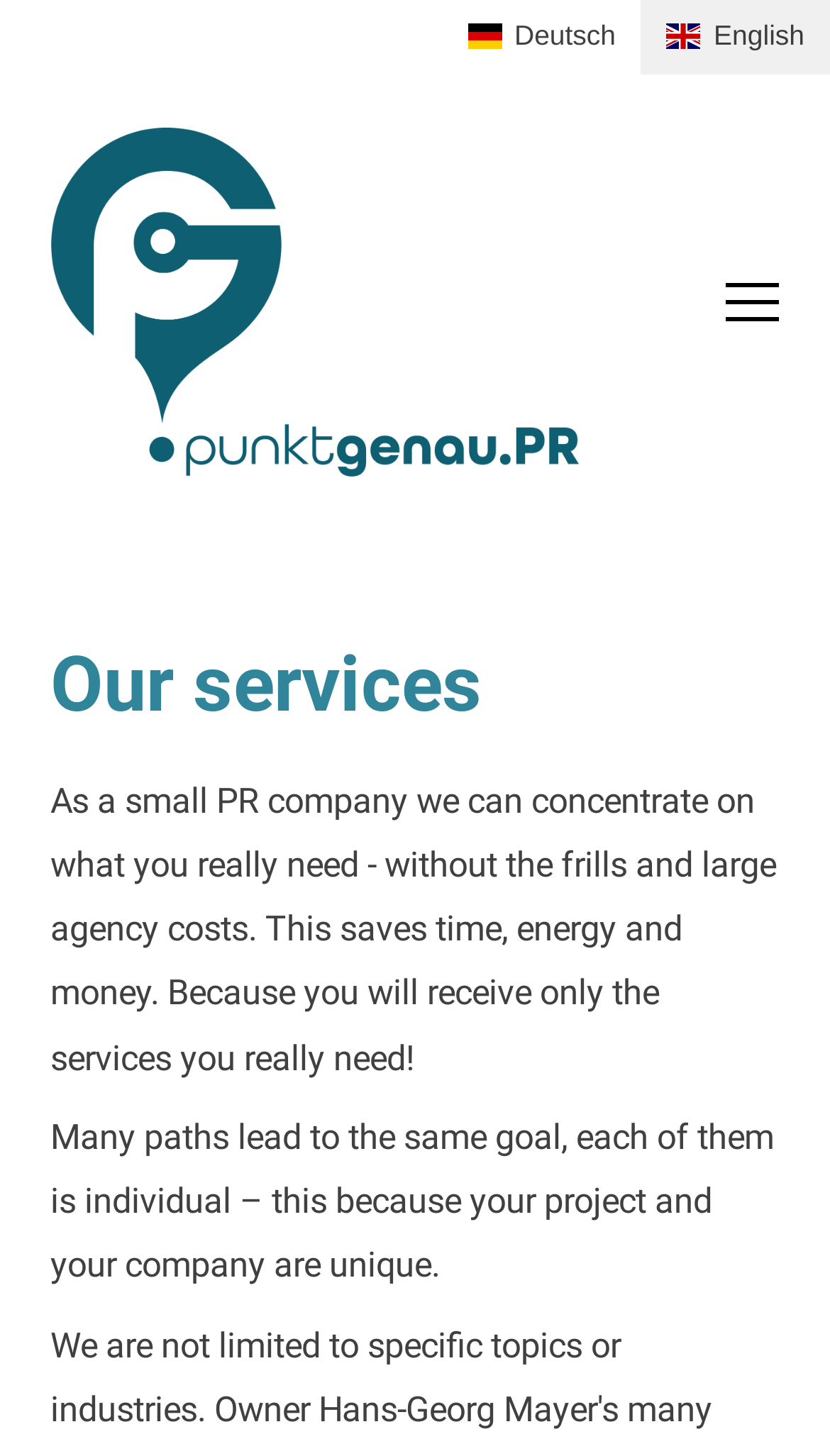Explain the webpage in detail.

The webpage appears to be the services page of a PR company called Punktgenau.PR, with a focus on personalized and efficient services. At the top right corner, there are two language options, Deutsch and English, represented as links. Below these options, the company's logo, Punktgenau.PR, is displayed as an image, accompanied by a link with the same name.

On the top right side, a menu button is located. The main content of the page is divided into two sections. The first section is headed by a heading element that reads "Our services". Below this heading, a paragraph of text explains the company's approach, stating that they can concentrate on what the client really needs, without unnecessary extras, which saves time, energy, and money.

The second section is a continuation of the company's philosophy, stating that each project and company is unique, and therefore, the approach to achieving the goal is individualized. This text is positioned below the first paragraph, taking up most of the lower half of the page. Overall, the webpage has a clean and simple layout, with a focus on conveying the company's message and services.